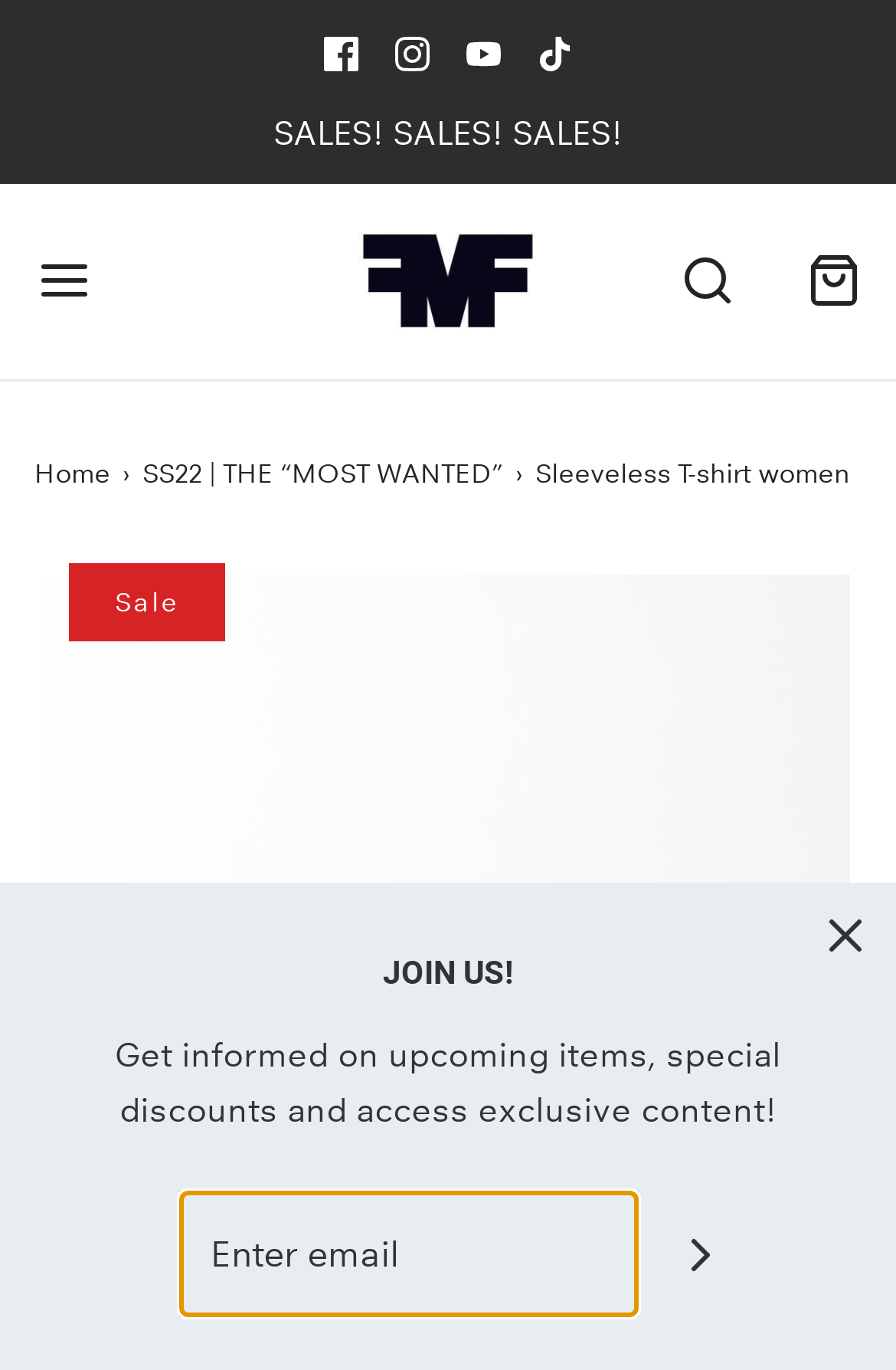What is the purpose of the textbox at the bottom?
Please answer the question with as much detail and depth as you can.

I found the purpose of the textbox by looking at the textbox element with the text 'Enter email' which is located at the bottom of the webpage, indicating that it is used to enter an email address to join the website's newsletter or subscription.